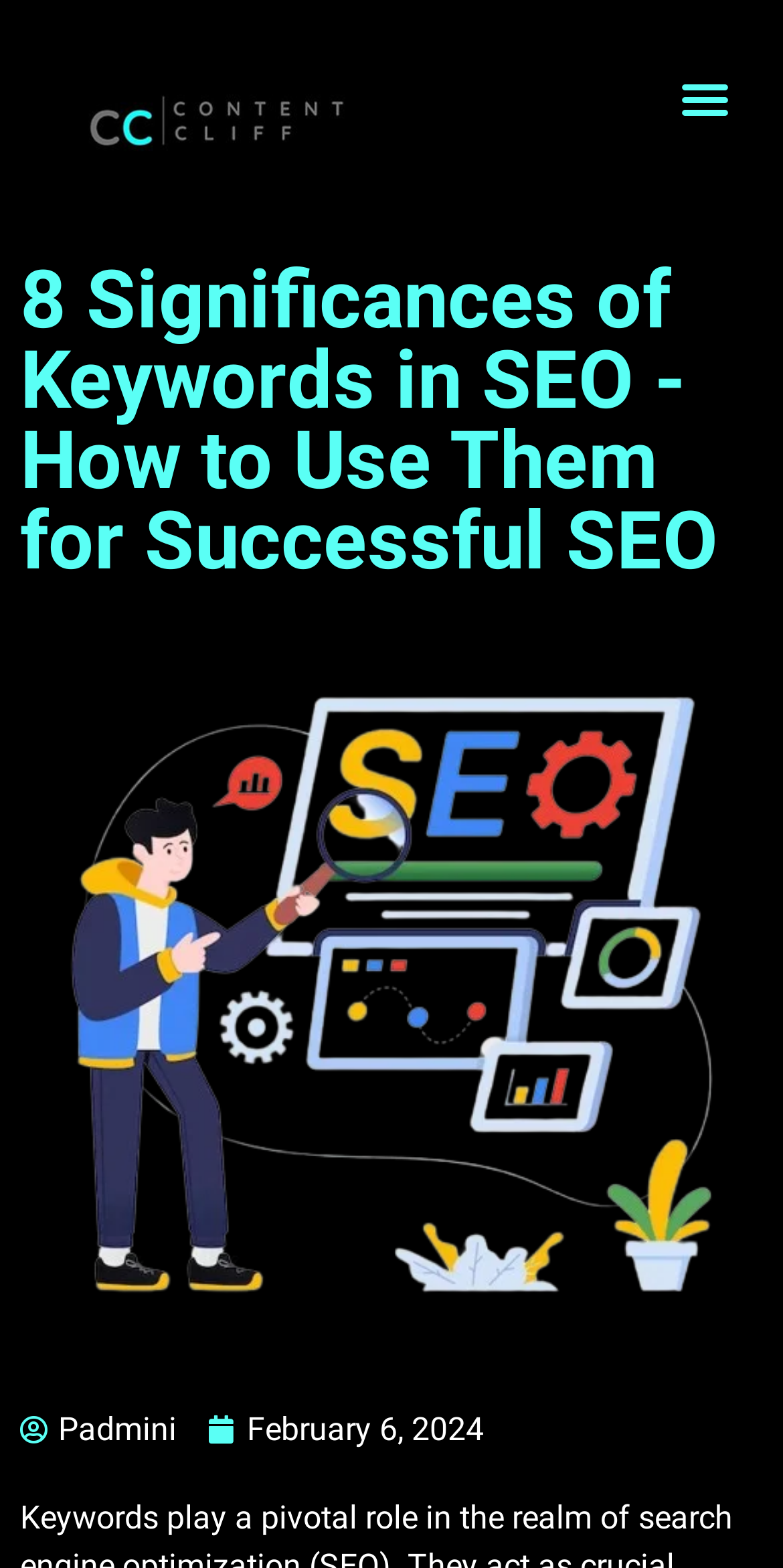Provide a one-word or brief phrase answer to the question:
Who is the author of the article?

Padmini